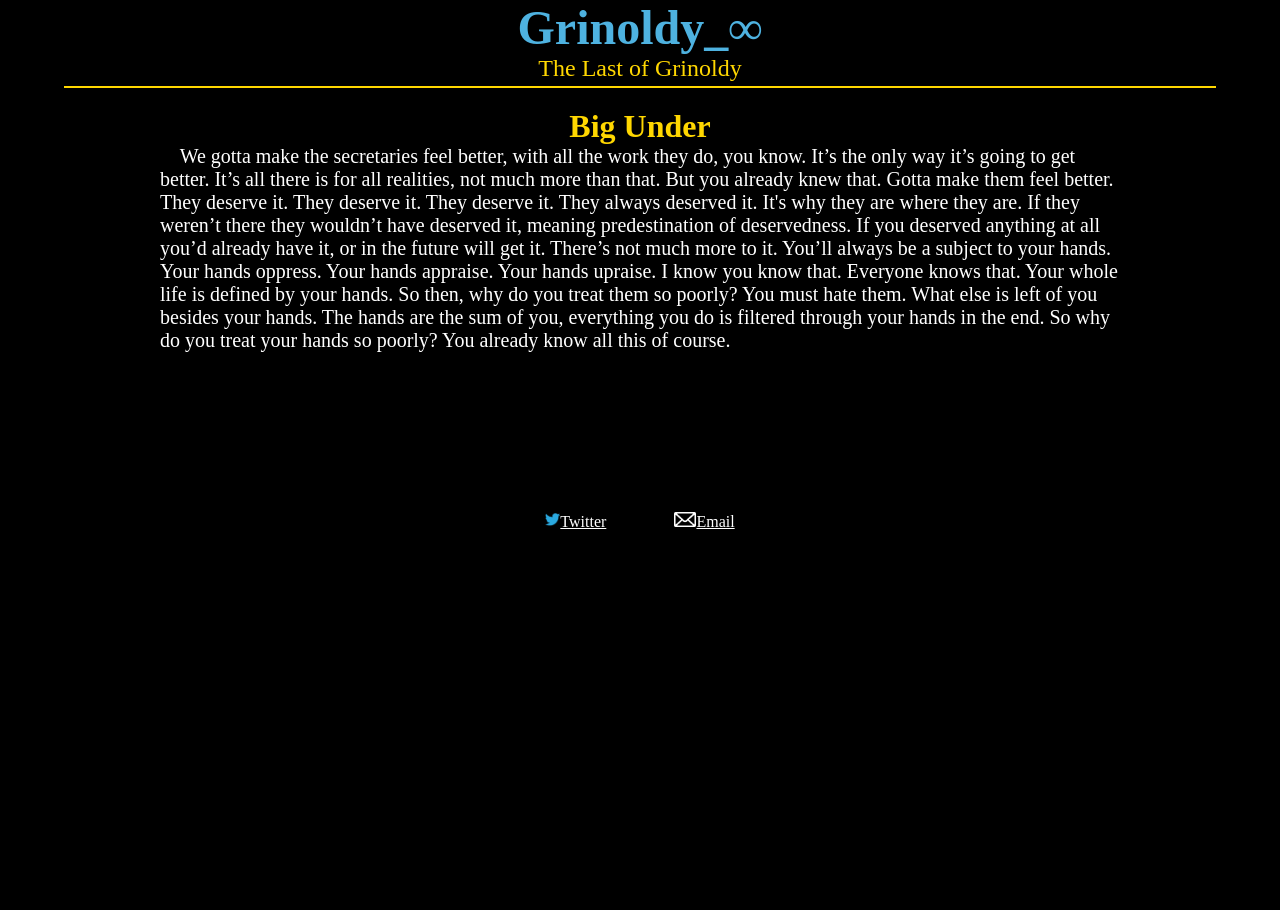What is the subtitle of the webpage?
Please provide a detailed and thorough answer to the question.

The subtitle of the webpage can be found by looking at the StaticText element with the text 'The Last of Grinoldy' which is located below the main heading.